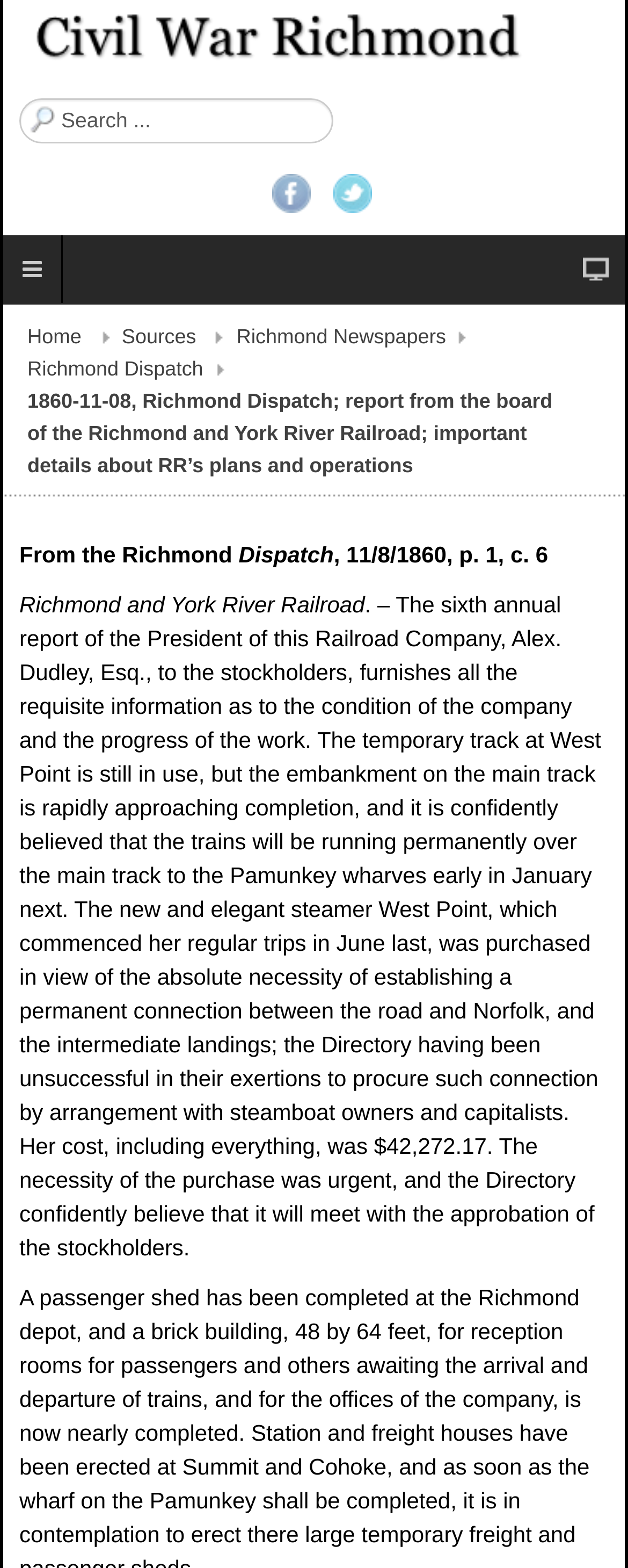What is the name of the president of the railroad company? Refer to the image and provide a one-word or short phrase answer.

Alex. Dudley